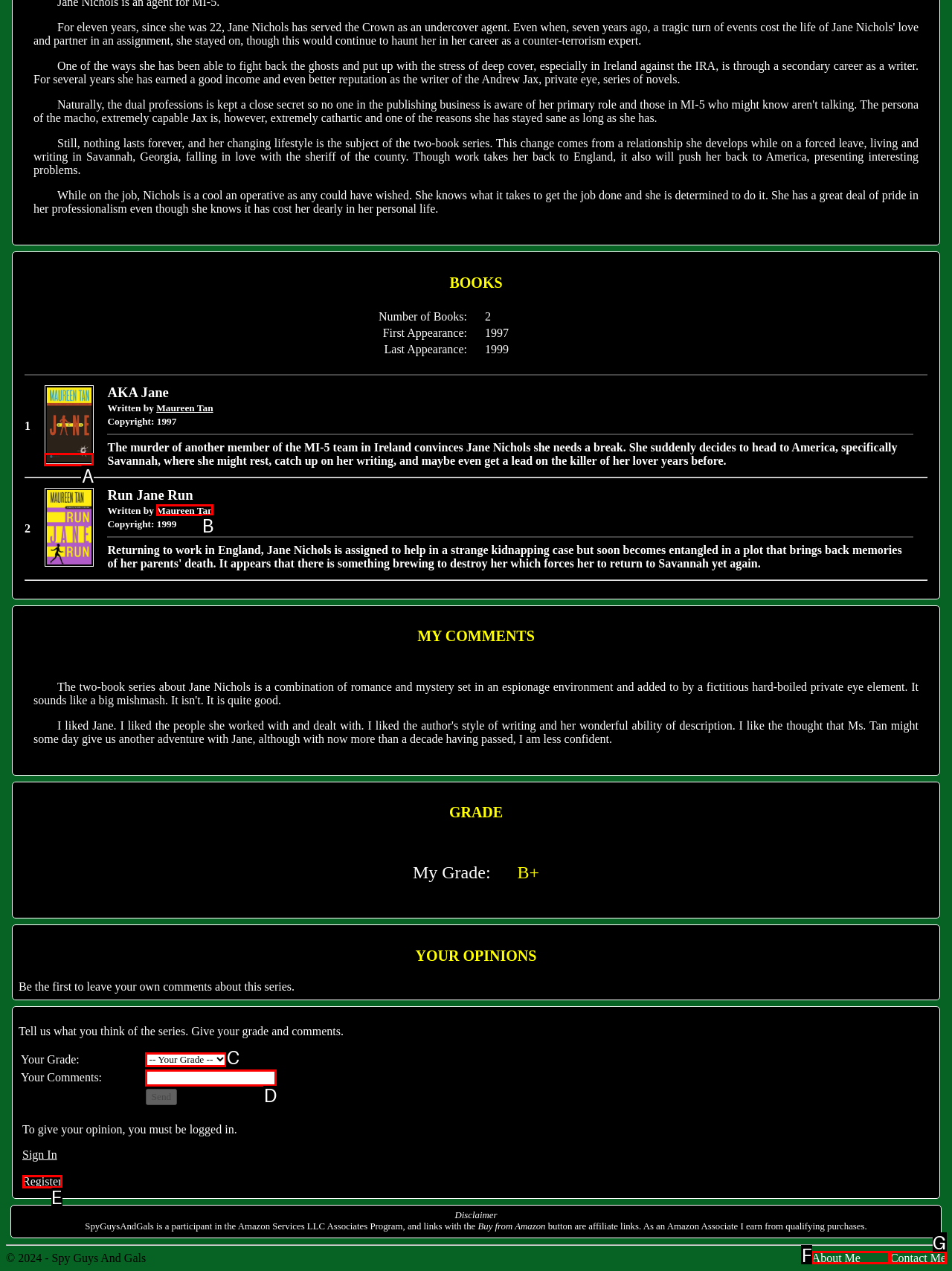Given the description: name="ctl00$MainContent$MC_YourComments", select the HTML element that matches it best. Reply with the letter of the chosen option directly.

D